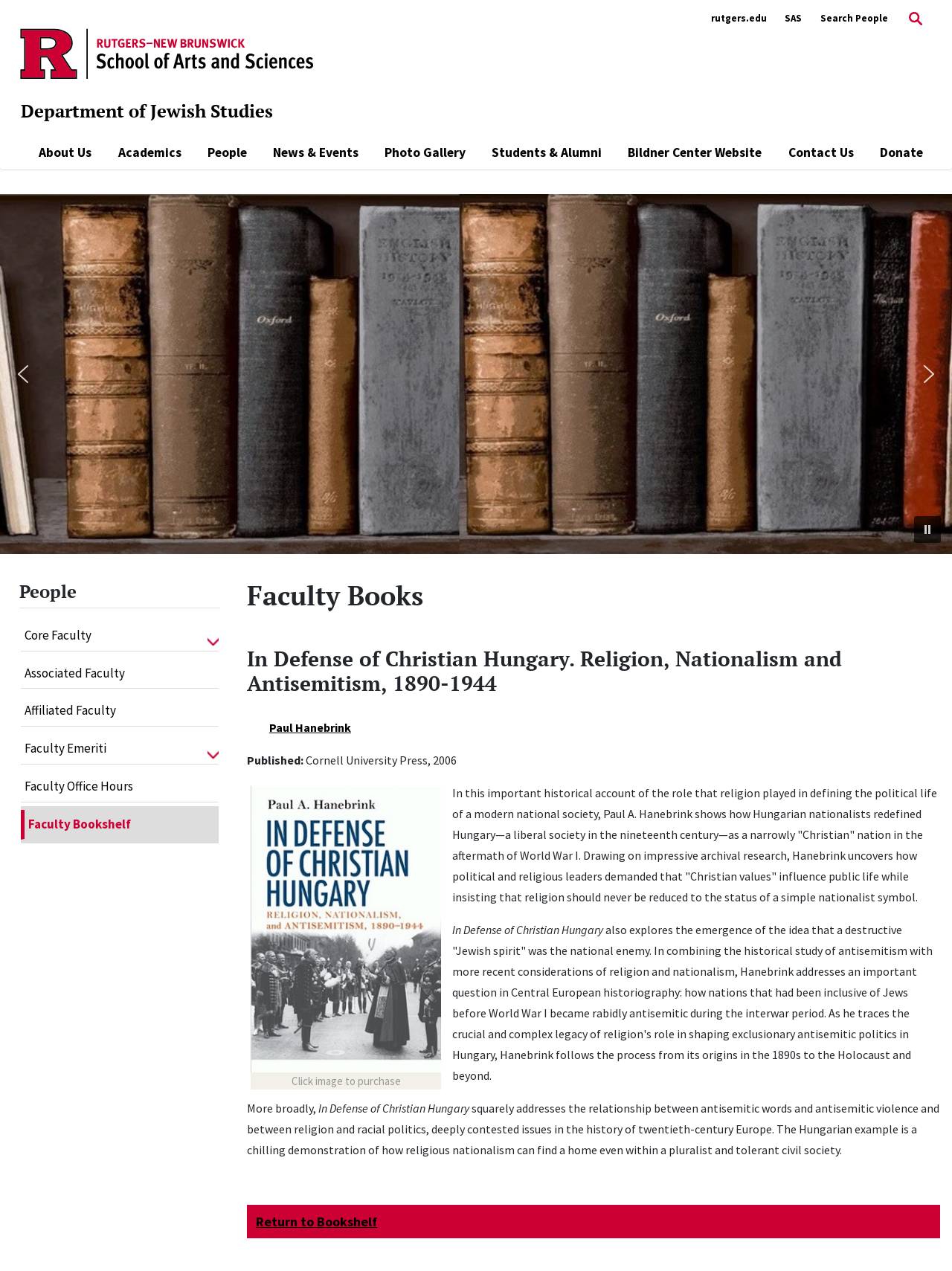Indicate the bounding box coordinates of the clickable region to achieve the following instruction: "Click the 'Faculty Bookshelf' link."

[0.025, 0.637, 0.23, 0.66]